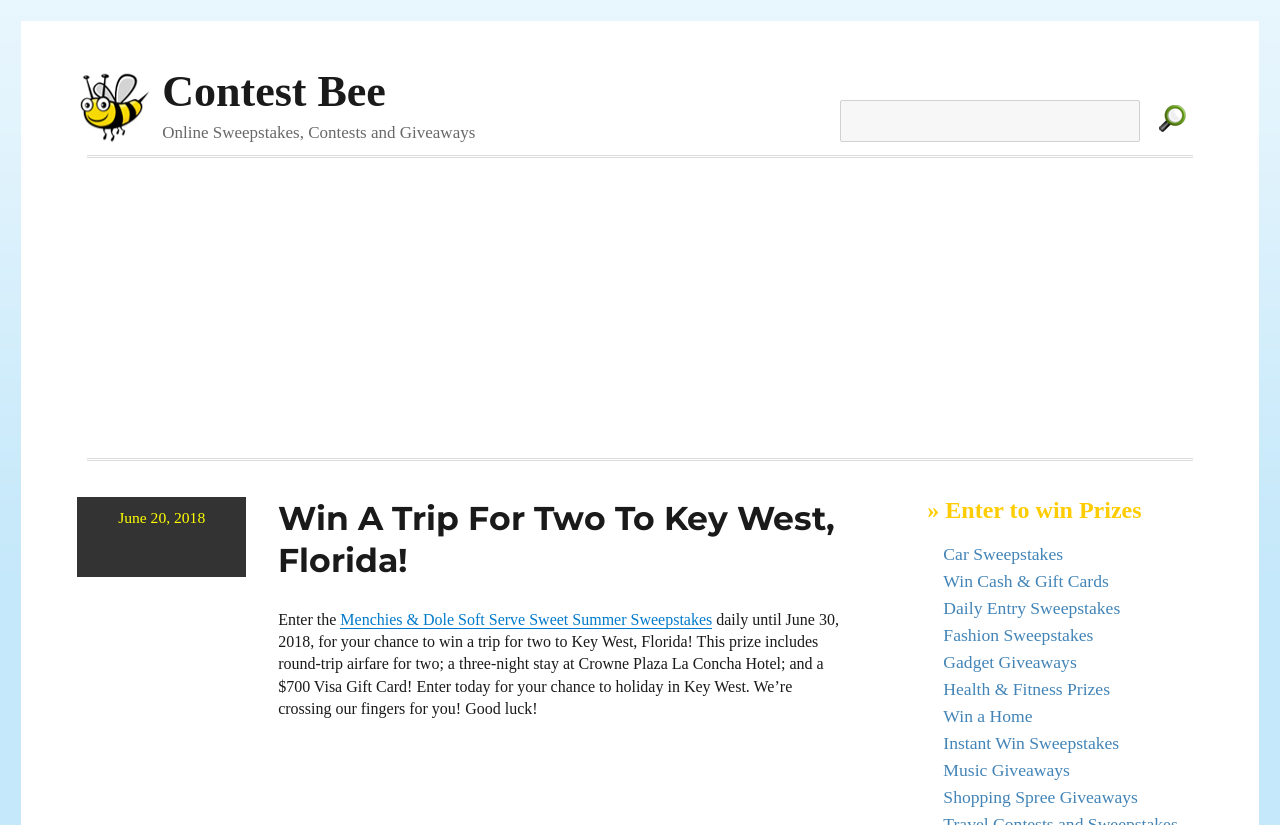Please identify the coordinates of the bounding box for the clickable region that will accomplish this instruction: "Enter the Menchies & Dole Soft Serve Sweet Summer Sweepstakes".

[0.266, 0.74, 0.556, 0.761]